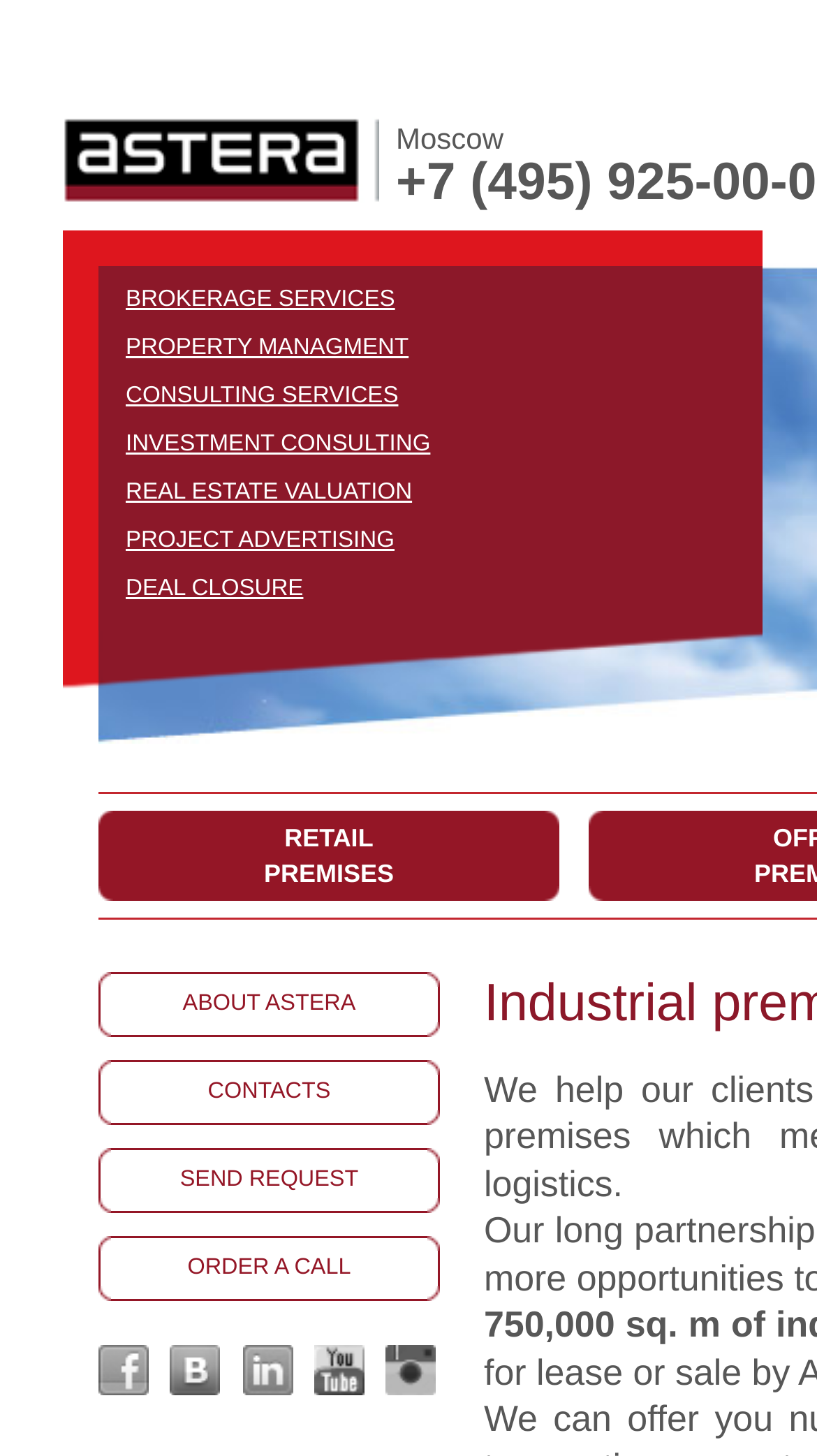What can I do on this webpage?
Relying on the image, give a concise answer in one word or a brief phrase.

Send request, Order a call, etc.